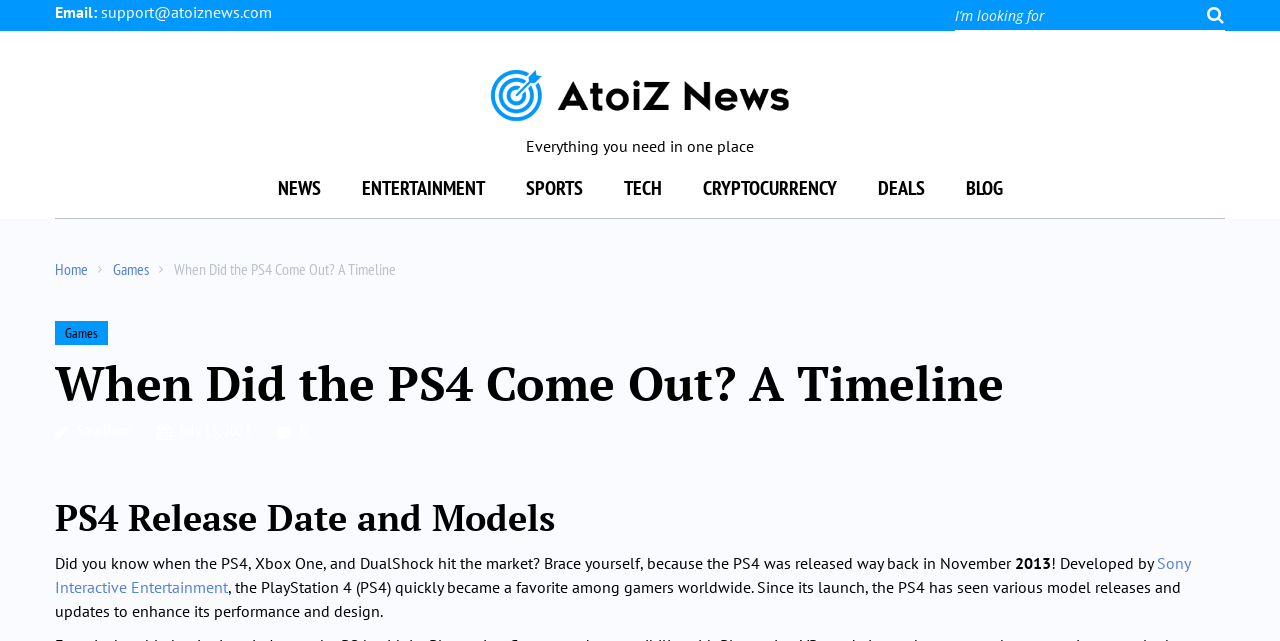What is the release year of the PS4?
Provide a thorough and detailed answer to the question.

The answer can be found in the paragraph that starts with 'Did you know when the PS4, Xbox One, and DualShock hit the market?'. The text explicitly states that the PS4 was released way back in November 2013.